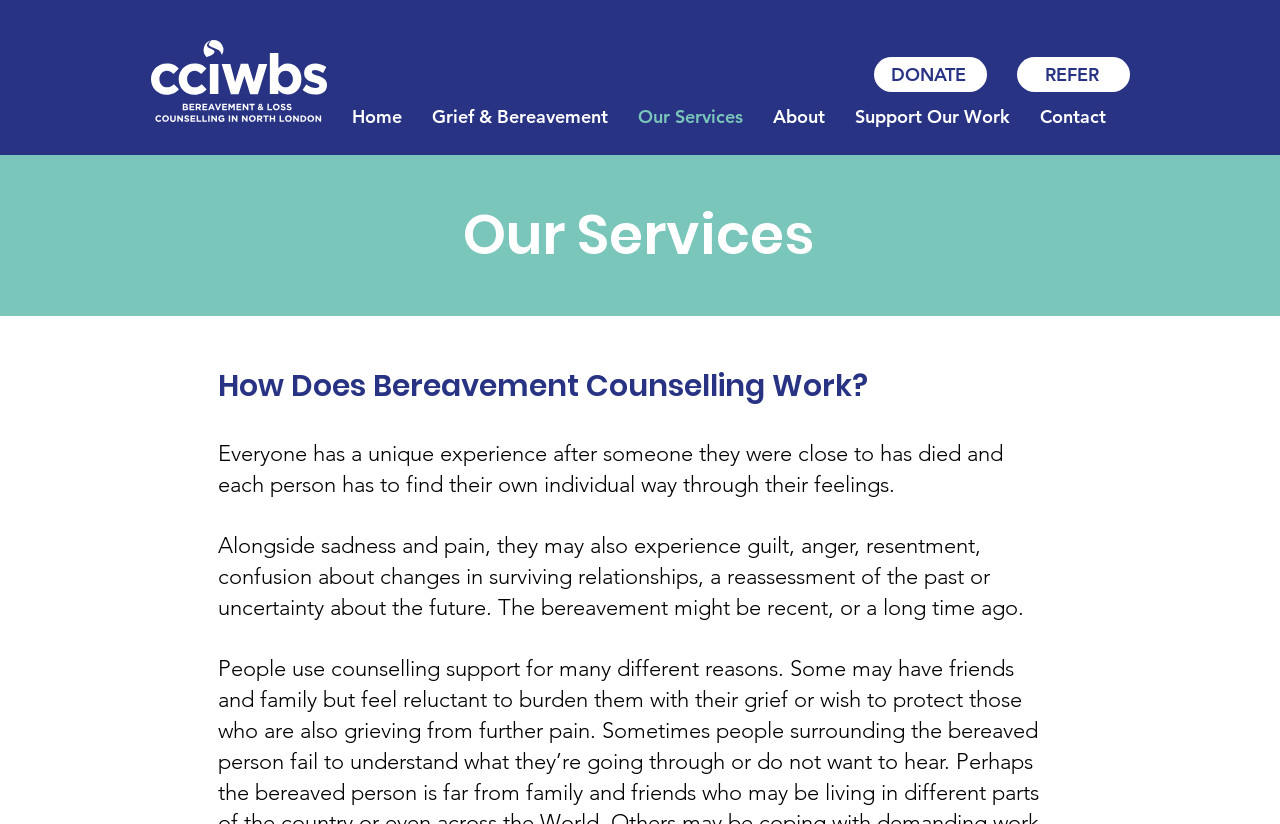Identify the bounding box coordinates of the section to be clicked to complete the task described by the following instruction: "Click on the DONATE link". The coordinates should be four float numbers between 0 and 1, formatted as [left, top, right, bottom].

[0.683, 0.069, 0.771, 0.112]